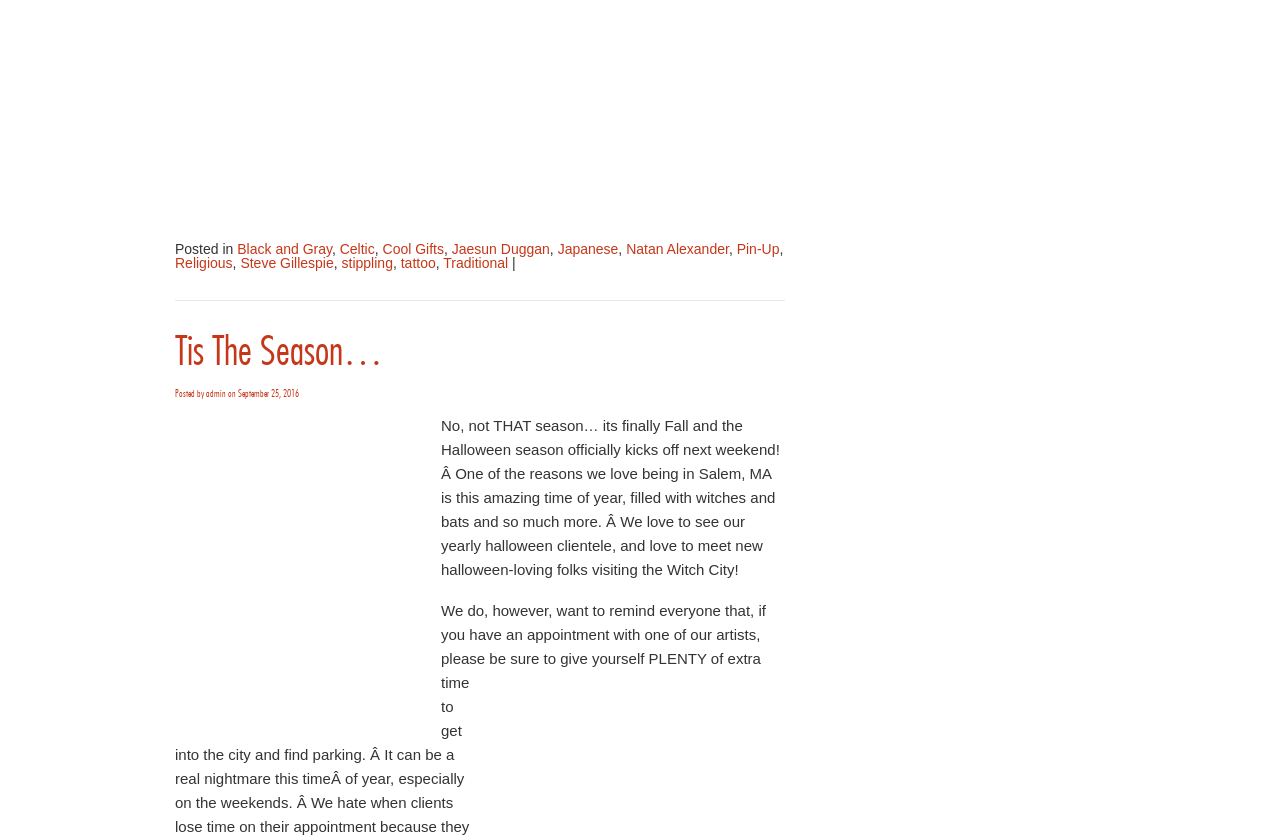Locate the bounding box coordinates of the area that needs to be clicked to fulfill the following instruction: "Click on the 'Black and Gray' link". The coordinates should be in the format of four float numbers between 0 and 1, namely [left, top, right, bottom].

[0.185, 0.288, 0.259, 0.307]